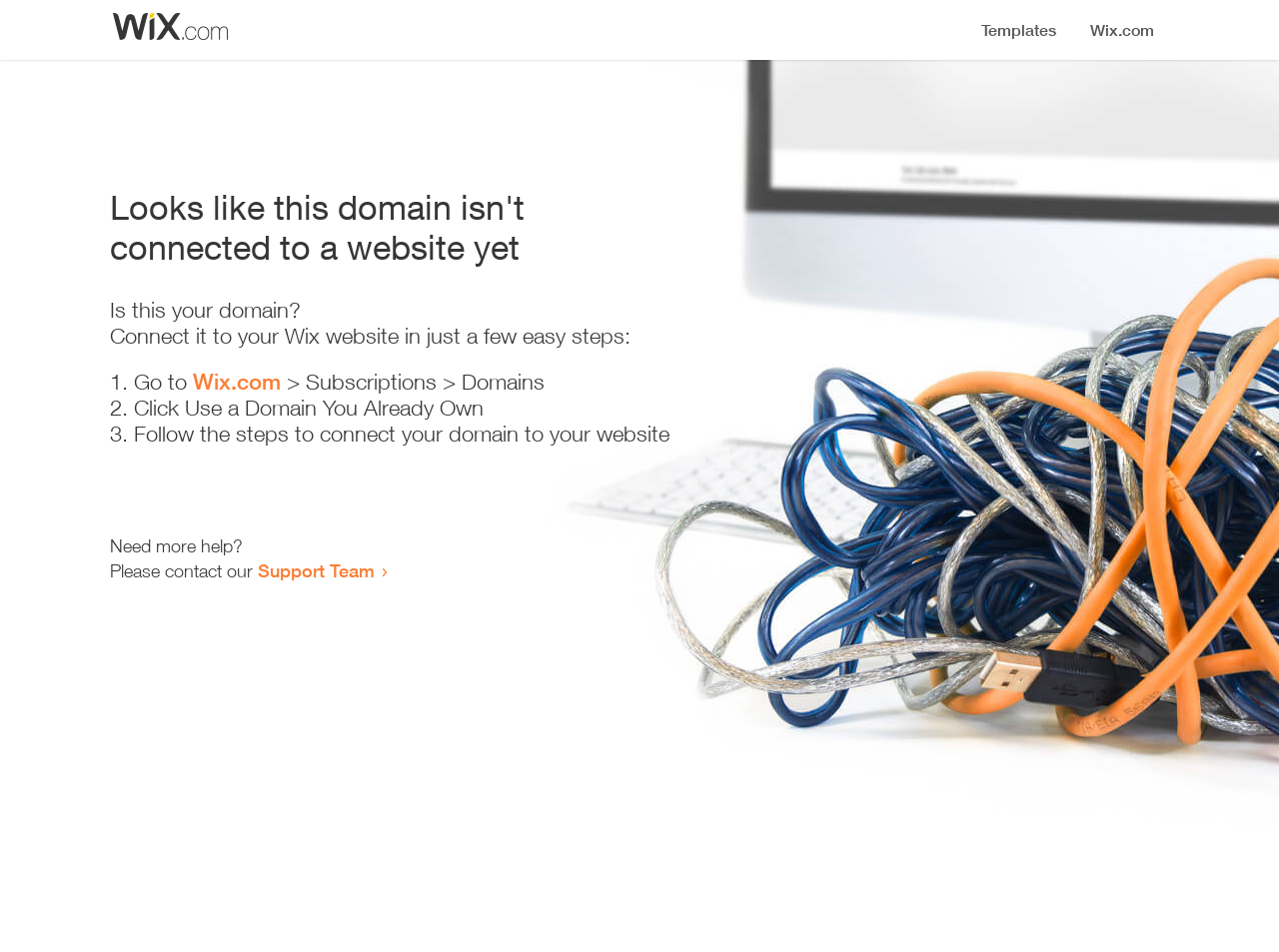From the details in the image, provide a thorough response to the question: How many steps are required to connect the domain to a website?

The webpage provides a list of steps to connect the domain to a website, and there are three list markers ('1.', '2.', '3.') indicating that three steps are required.